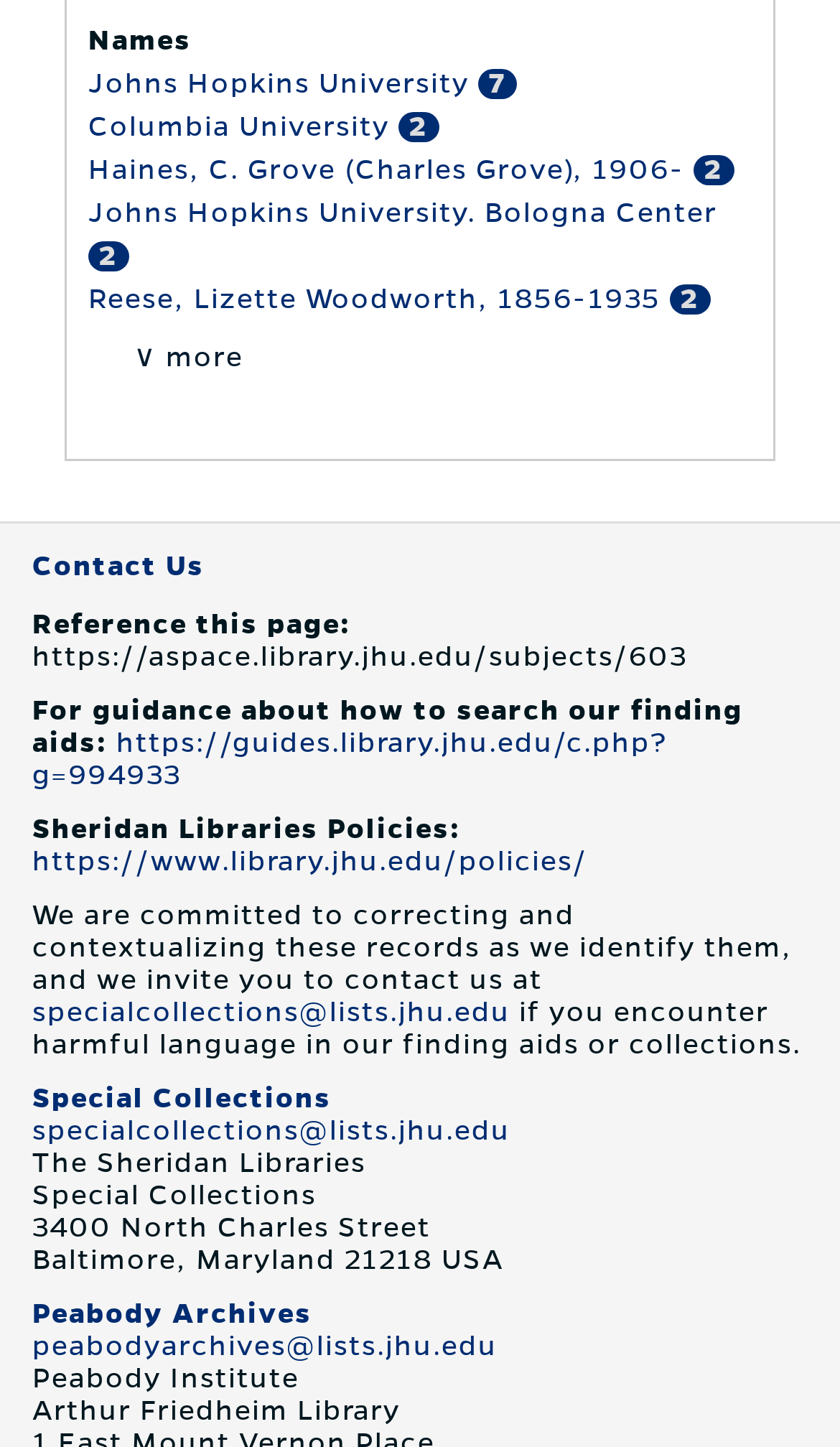Locate the bounding box coordinates of the element I should click to achieve the following instruction: "Read the MAGAZINE".

None